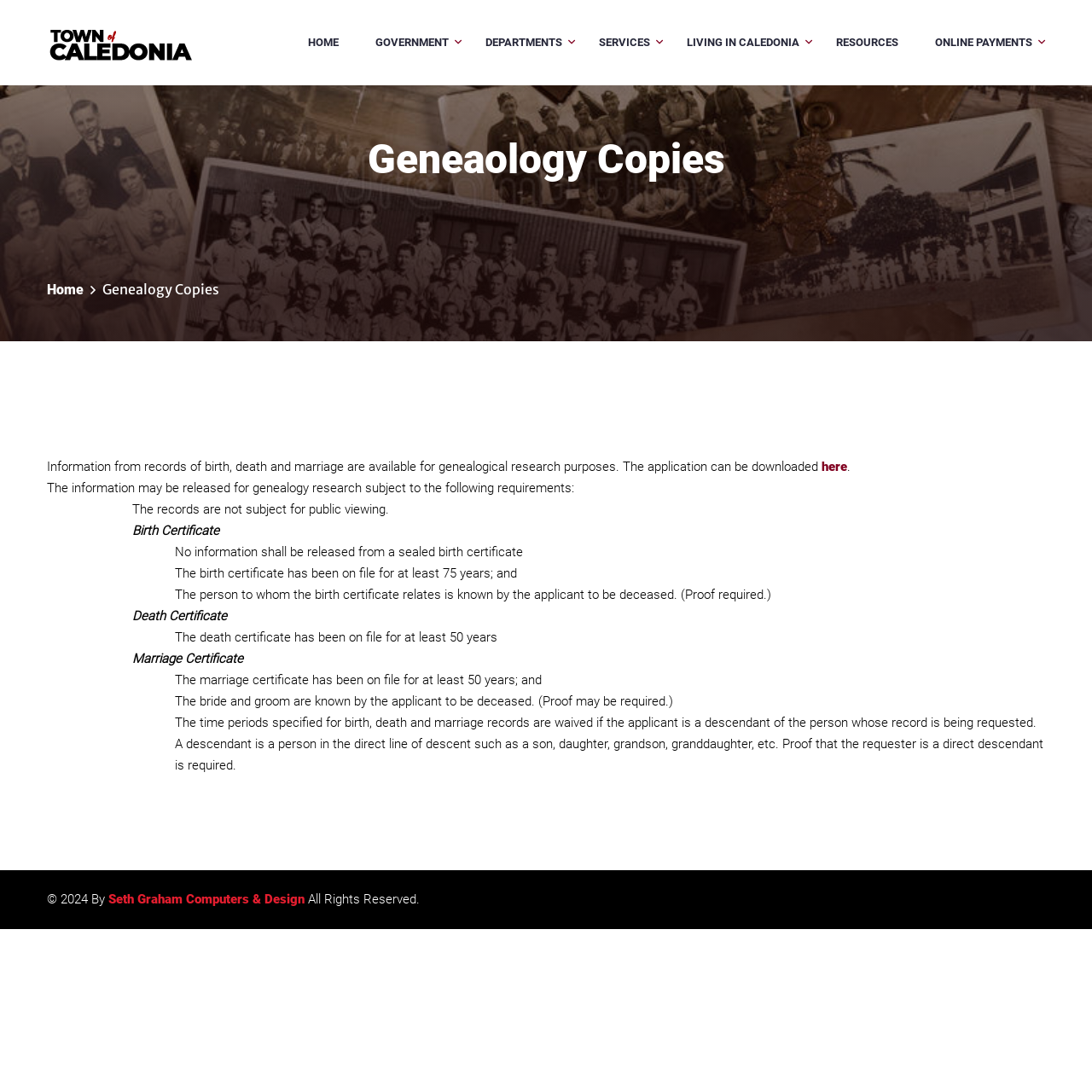Please indicate the bounding box coordinates of the element's region to be clicked to achieve the instruction: "Click the GOVERNMENT link". Provide the coordinates as four float numbers between 0 and 1, i.e., [left, top, right, bottom].

[0.344, 0.027, 0.423, 0.051]